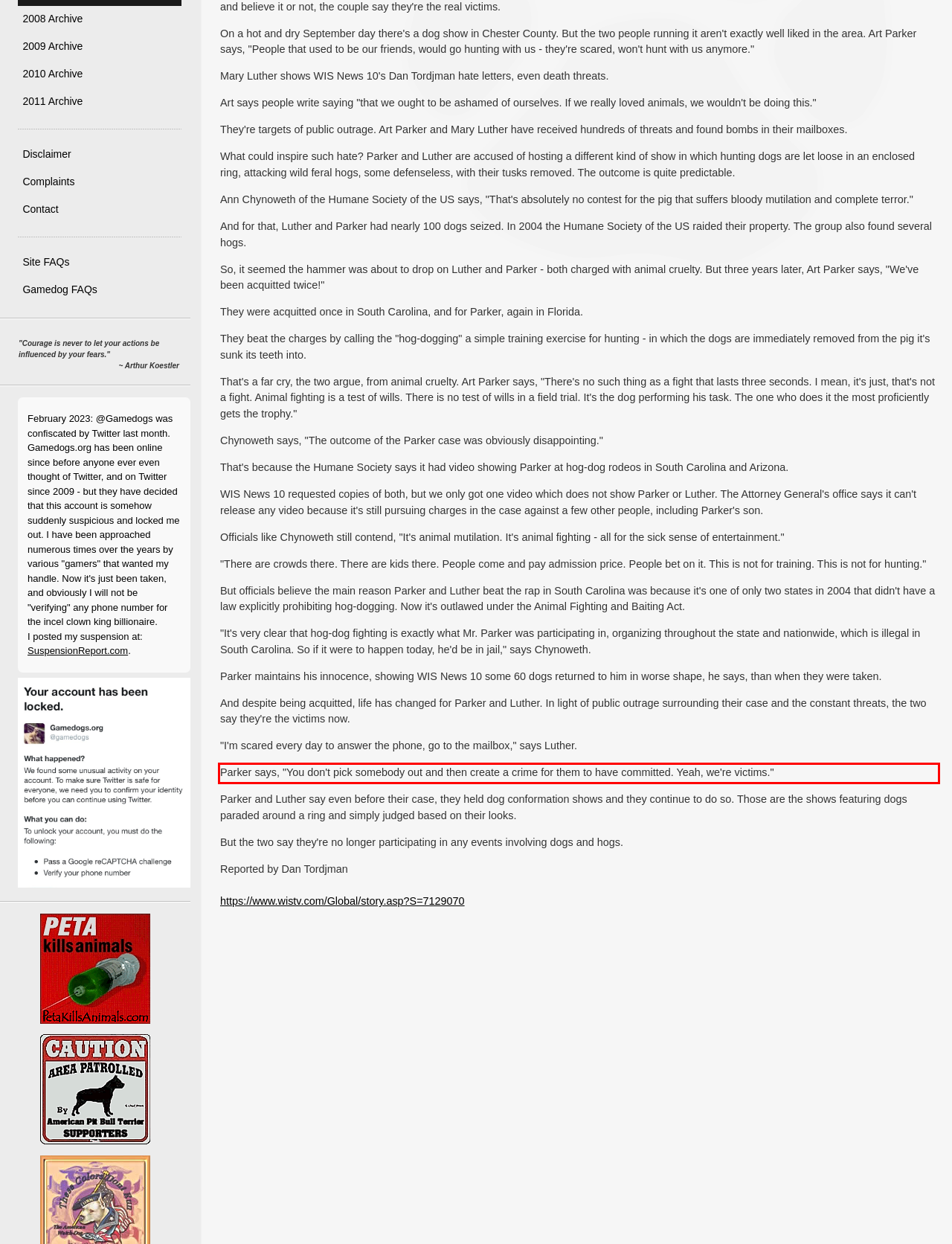You have a screenshot of a webpage with a red bounding box. Use OCR to generate the text contained within this red rectangle.

Parker says, "You don't pick somebody out and then create a crime for them to have committed. Yeah, we're victims."